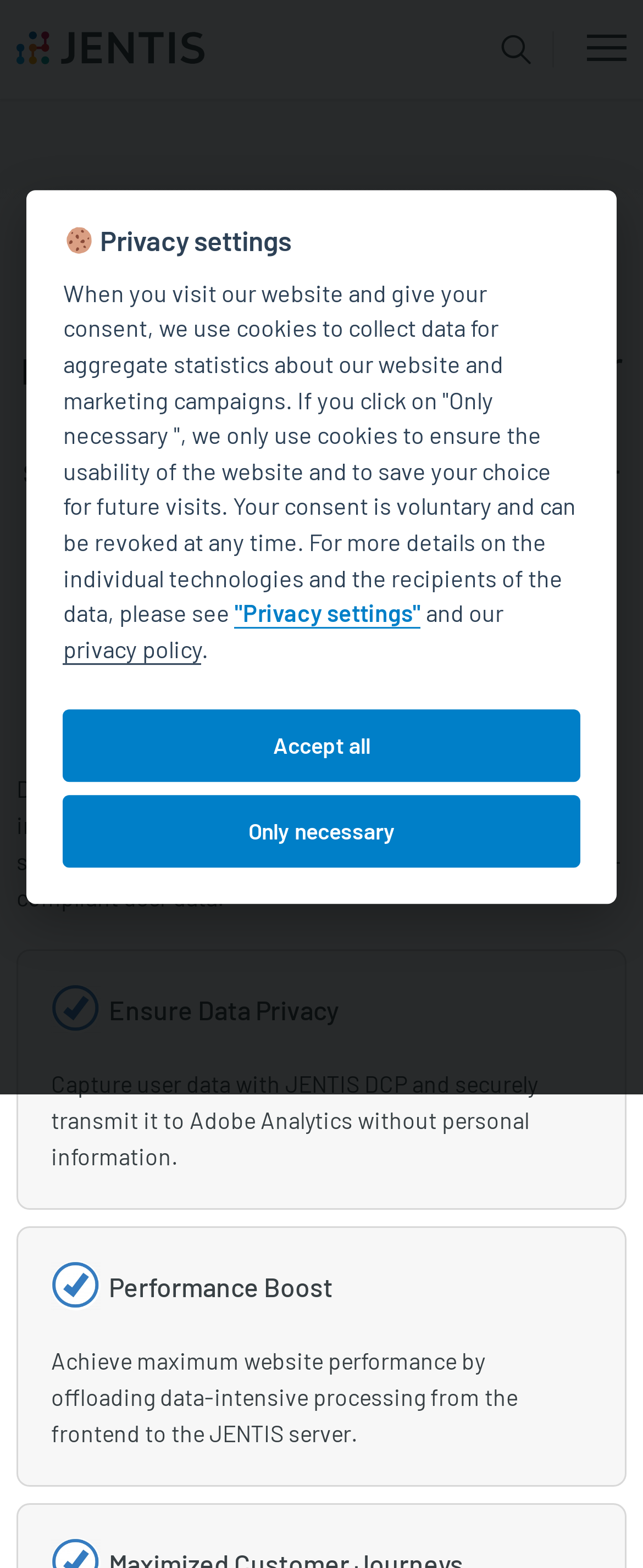Determine the bounding box coordinates of the clickable region to carry out the instruction: "Get a demo".

[0.077, 0.885, 0.459, 0.931]